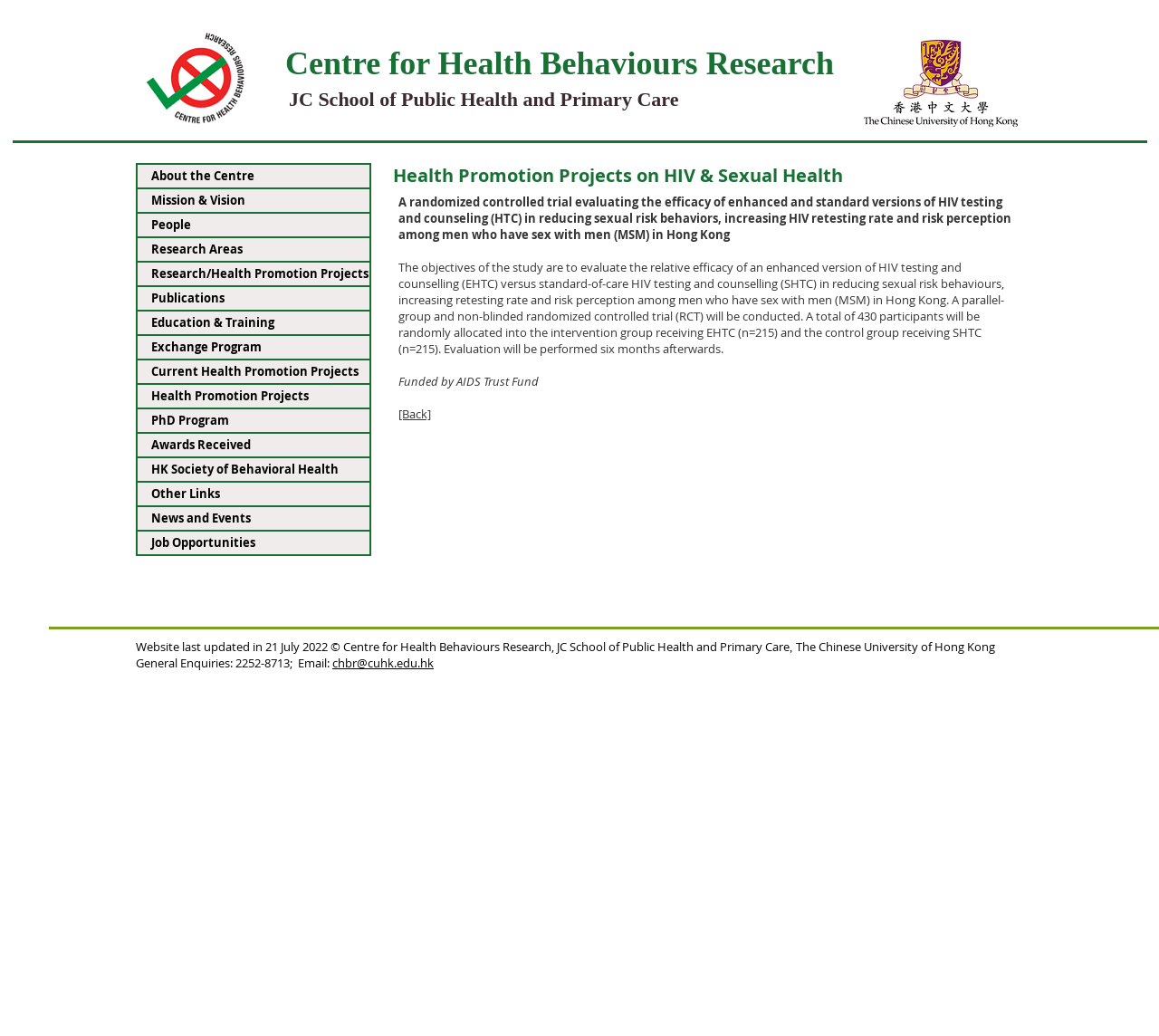Indicate the bounding box coordinates of the clickable region to achieve the following instruction: "Go to About the Centre."

[0.119, 0.159, 0.319, 0.181]